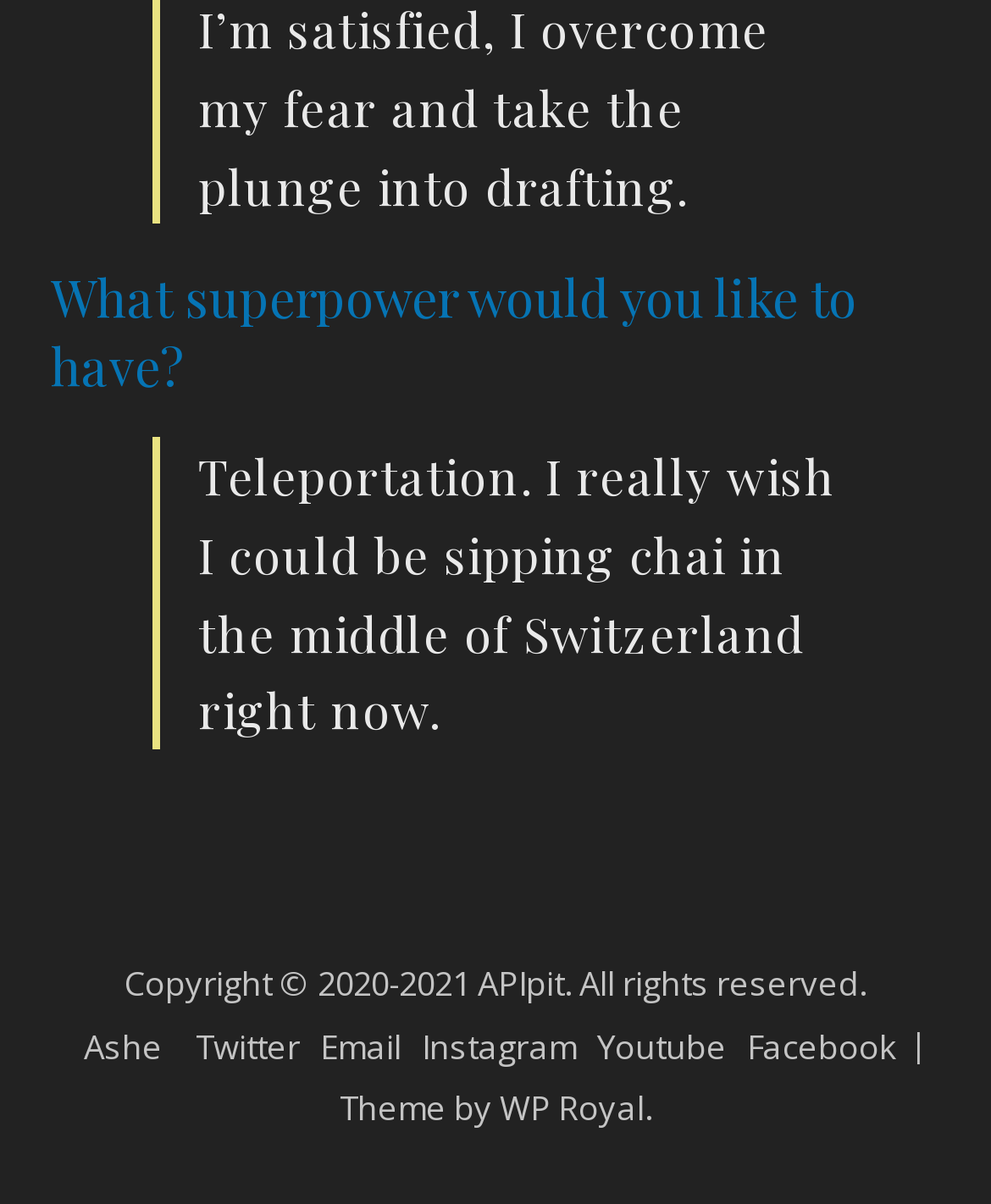Give a one-word or one-phrase response to the question:
What is the year range of the copyright?

2020-2021